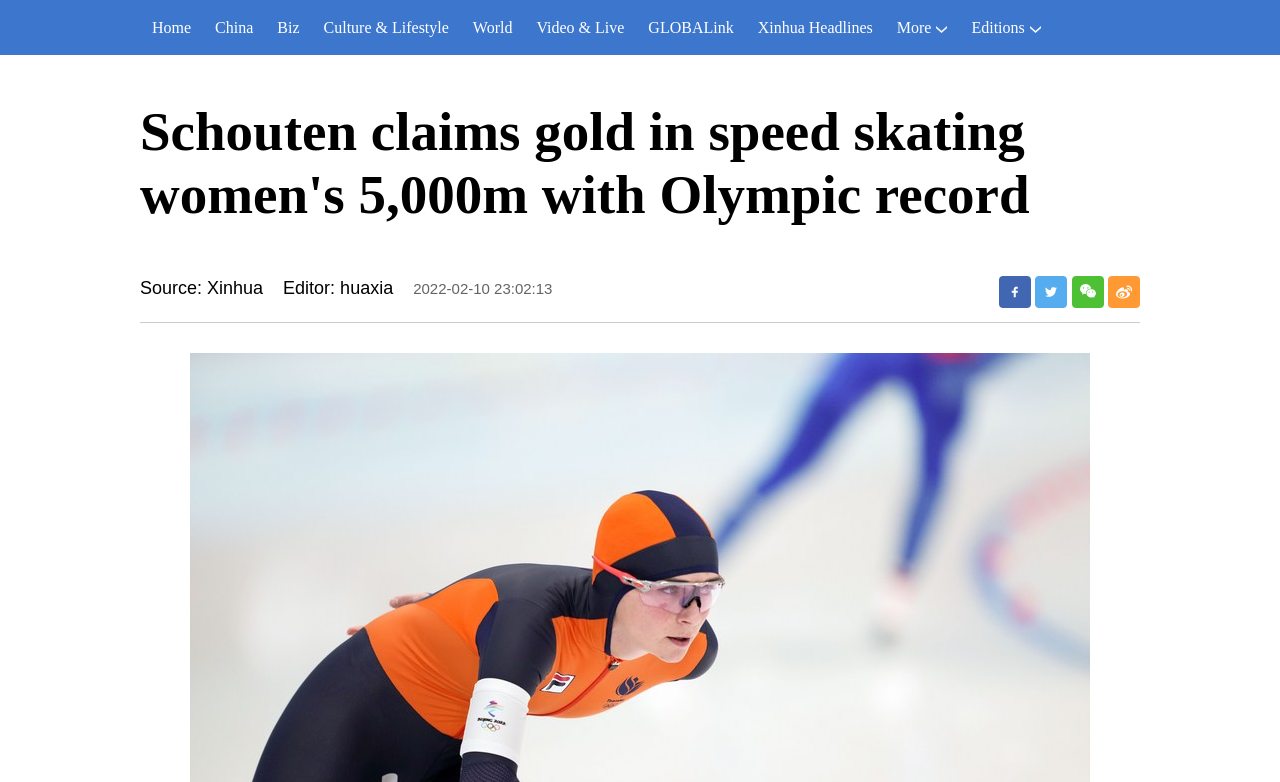Please determine the bounding box coordinates of the clickable area required to carry out the following instruction: "Read the article by Ioanna Zikakou". The coordinates must be four float numbers between 0 and 1, represented as [left, top, right, bottom].

None